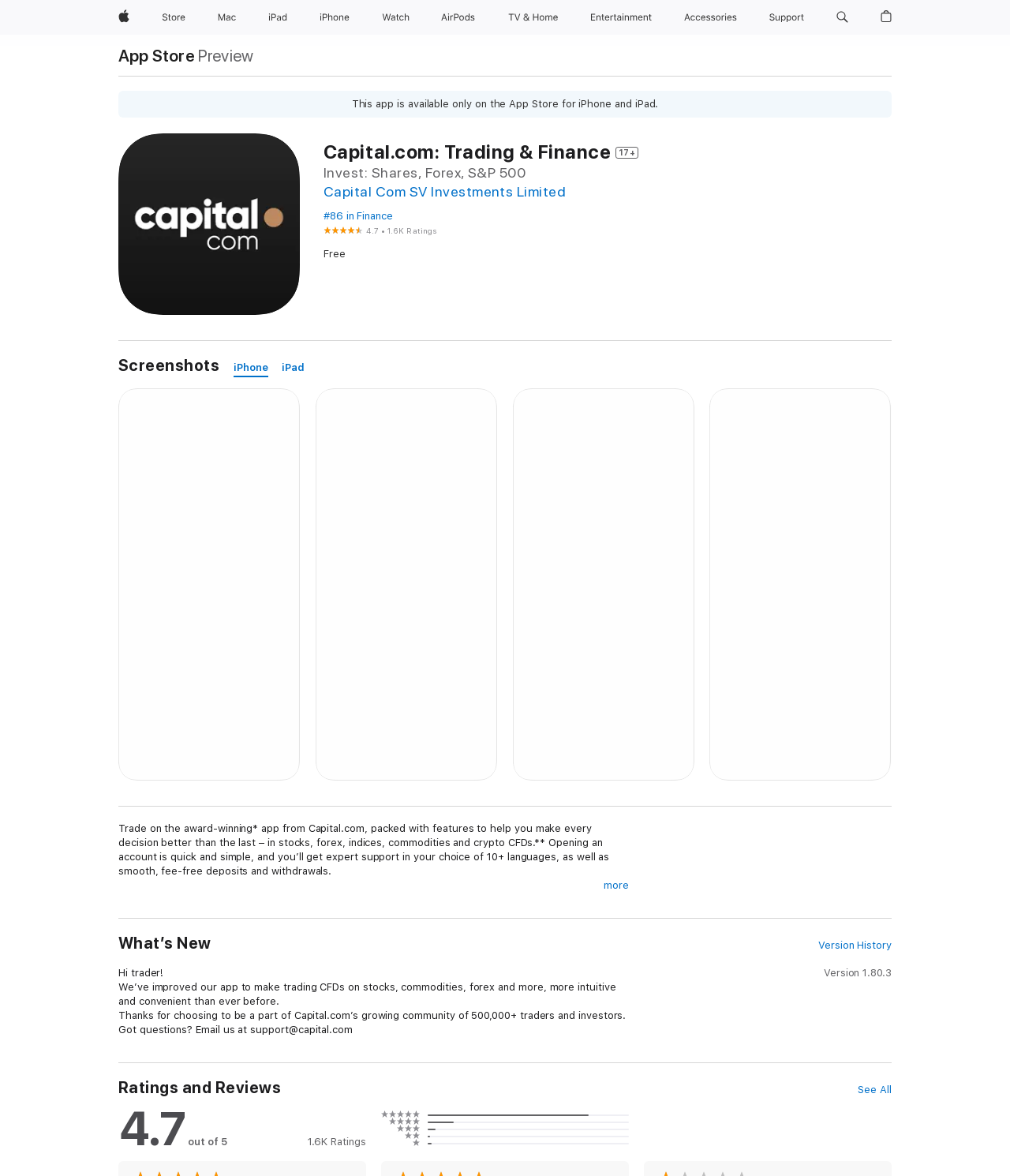Answer in one word or a short phrase: 
What is the minimum age requirement to use the app?

17+